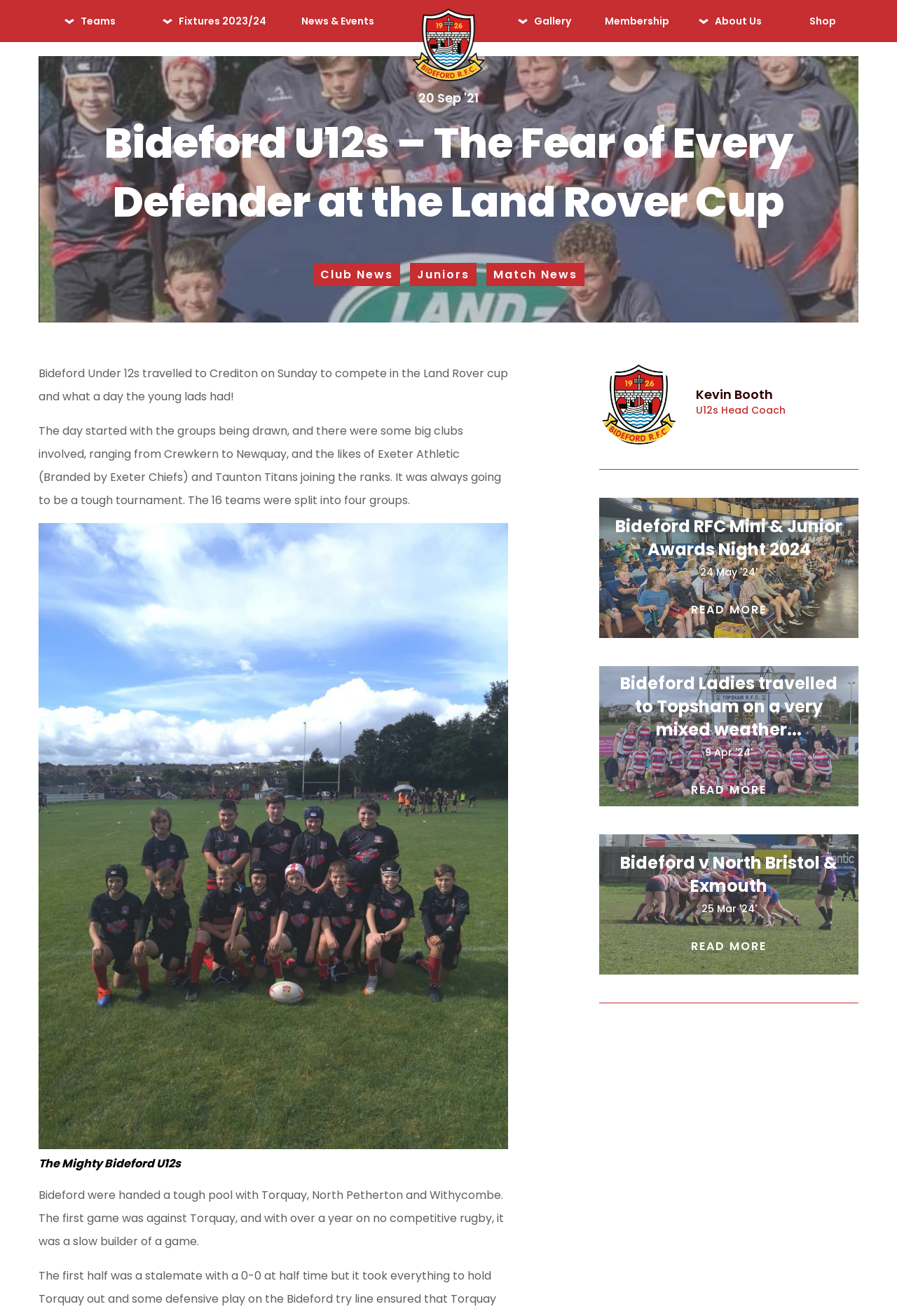Produce a meticulous description of the webpage.

The webpage is about Bideford Rugby Club, specifically the Under 12s team's experience at the Land Rover Cup. At the top, there is a heading "Teams" followed by links to different teams, including "Seniors", "Ladies", "Bideford Colts", and more. Below this section, there is another heading "Minis & Junior" with links to "Welcome!", "Fixtures 2023/24", and other related pages.

To the right of these sections, there is a column with headings "News & Events", "Gallery", "About Us", and "Shop". Each of these headings has links to related pages, such as "Membership", "Our History", and "Sponsorship Opportunities".

In the main content area, there is a heading "Bideford U12s – The Fear of Every Defender at the Land Rover Cup" followed by a brief description of the team's experience at the cup. Below this, there are three links to "Club News", "Juniors", and "Match News".

Overall, the webpage provides information about Bideford Rugby Club, its teams, and their activities, as well as links to related news, events, and resources.